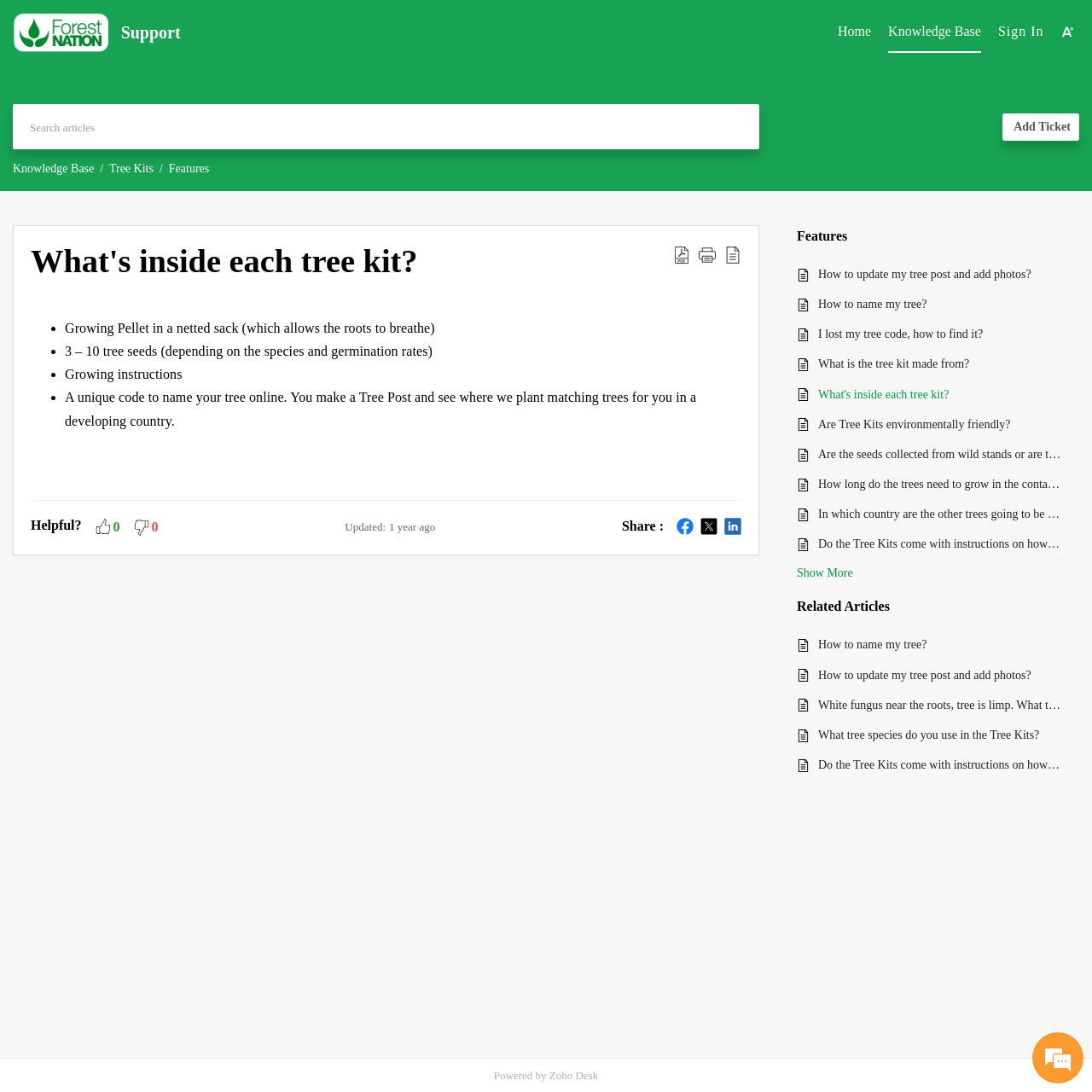Give a concise answer of one word or phrase to the question: 
How many links are there in the 'Features' section?

11